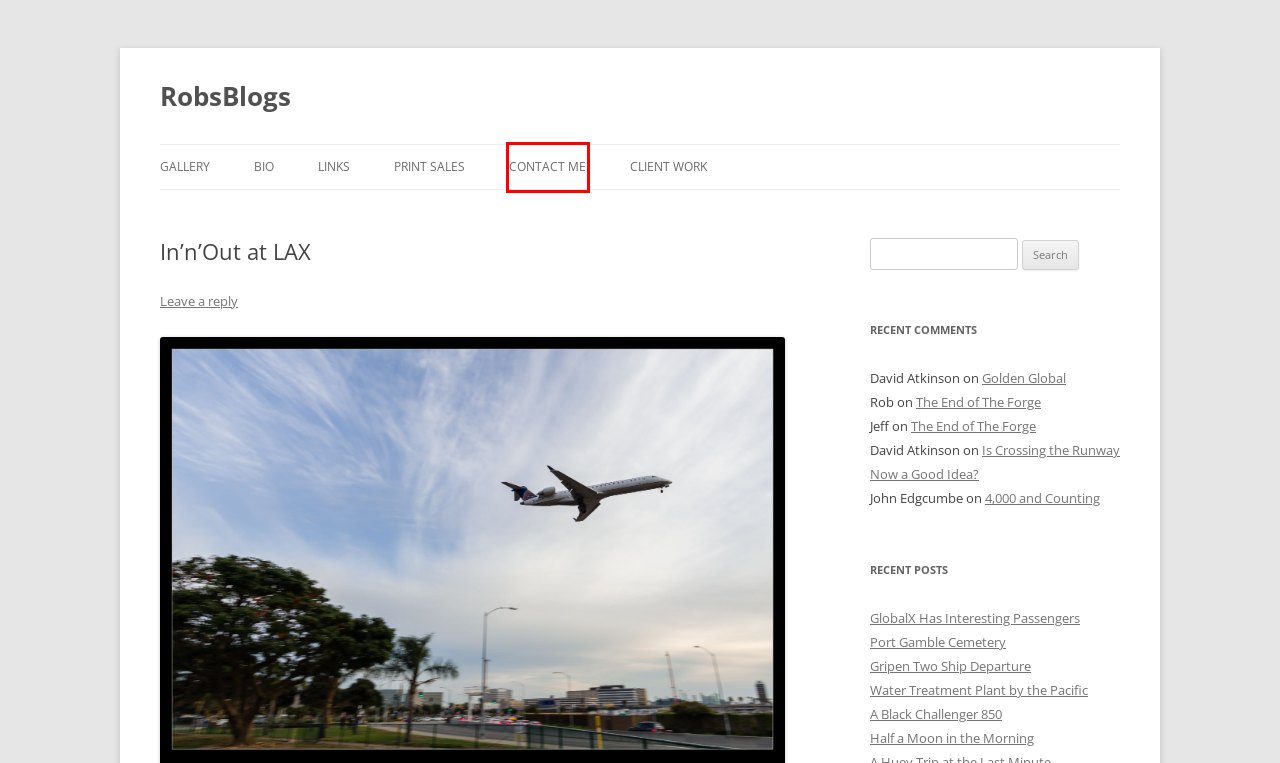Given a screenshot of a webpage with a red bounding box highlighting a UI element, determine which webpage description best matches the new webpage that appears after clicking the highlighted element. Here are the candidates:
A. Half a Moon in the Morning | RobsBlogs
B. A Black Challenger 850 | RobsBlogs
C. 4,000 and Counting | RobsBlogs
D. Contact Me | RobsBlogs
E. The End of The Forge | RobsBlogs
F. Bio | RobsBlogs
G. Midwest Helicopters
H. Print Sales | RobsBlogs

D